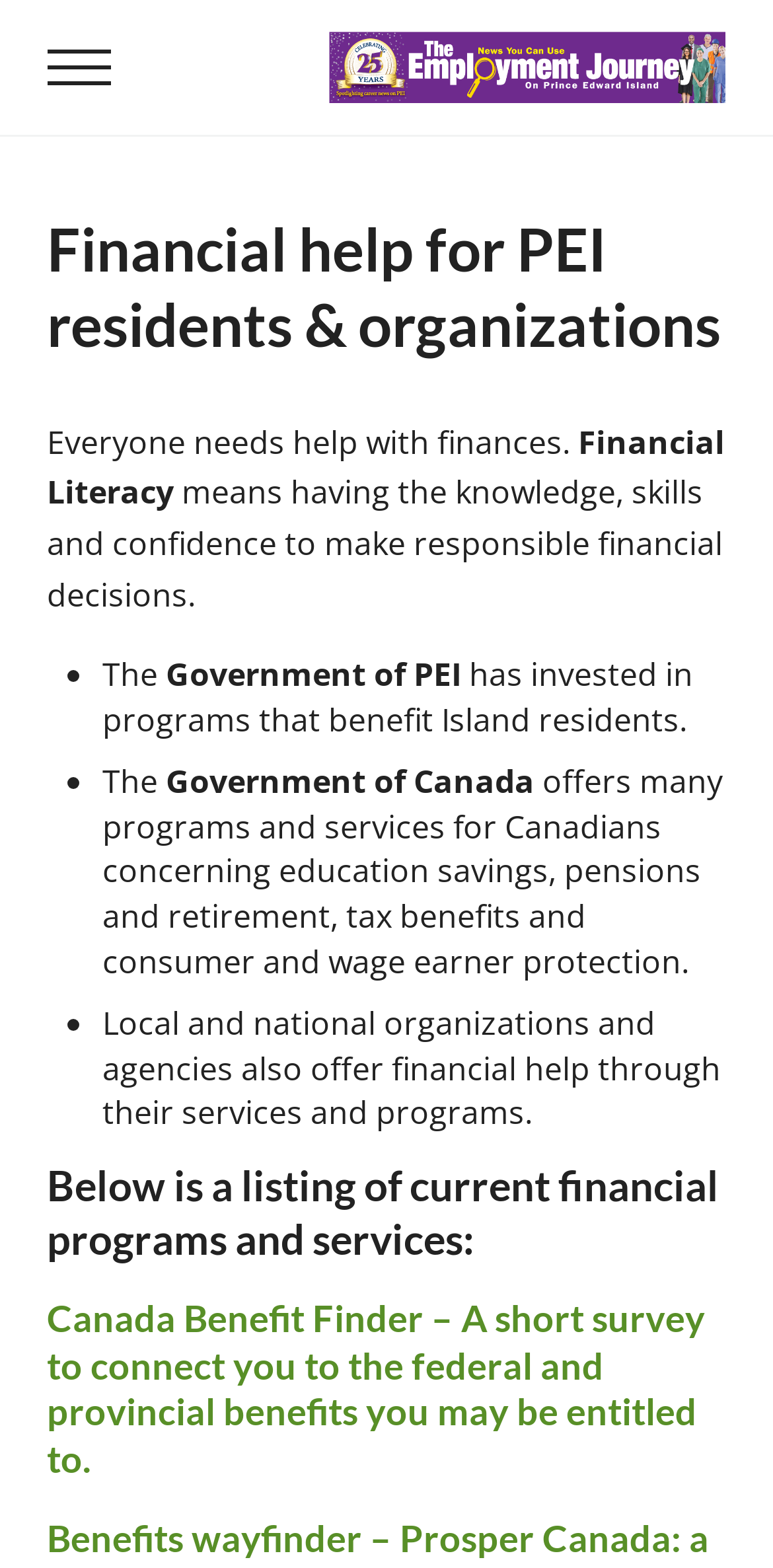Find the main header of the webpage and produce its text content.

Financial help for PEI residents & organizations